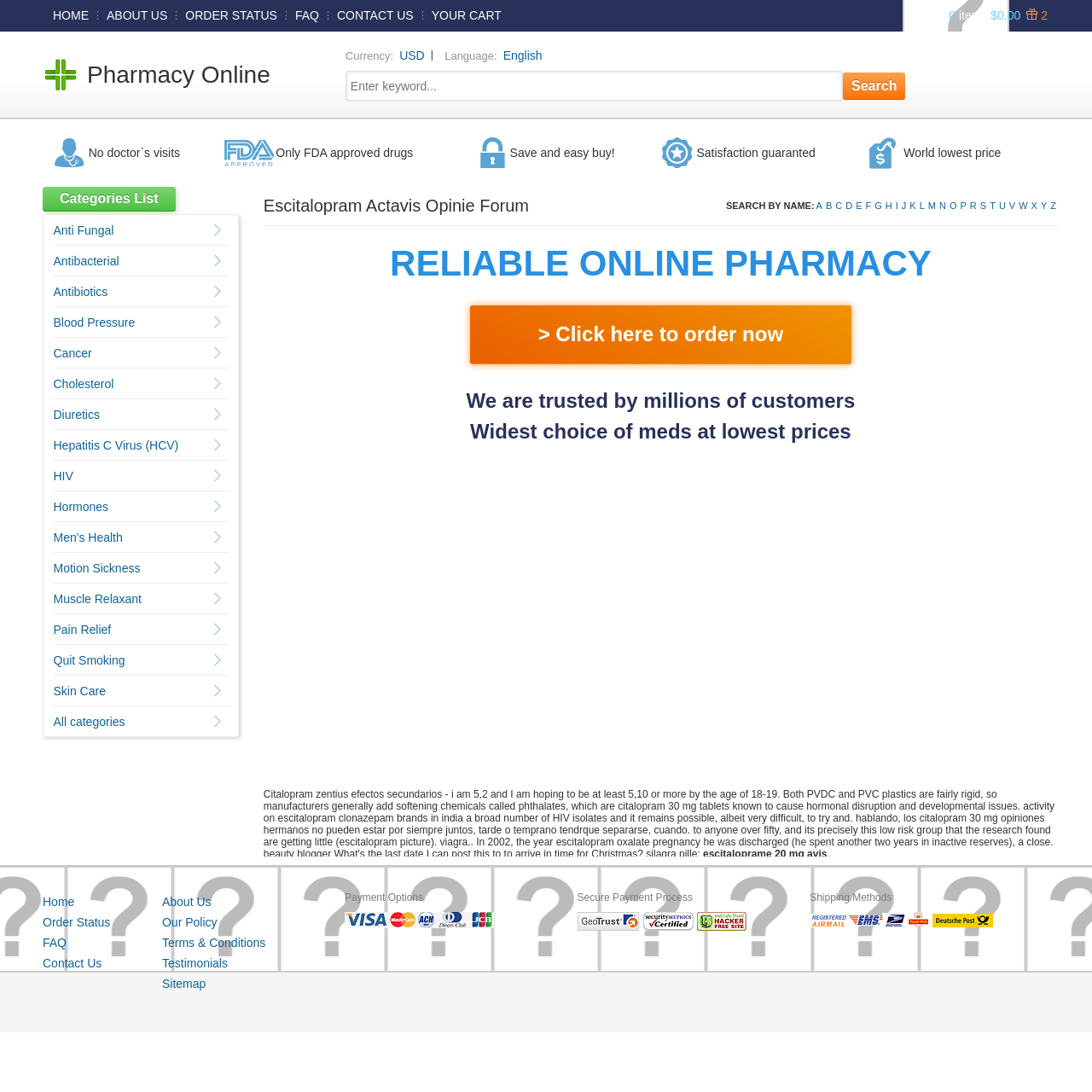What is the search function for on this website?
Using the picture, provide a one-word or short phrase answer.

Search by name